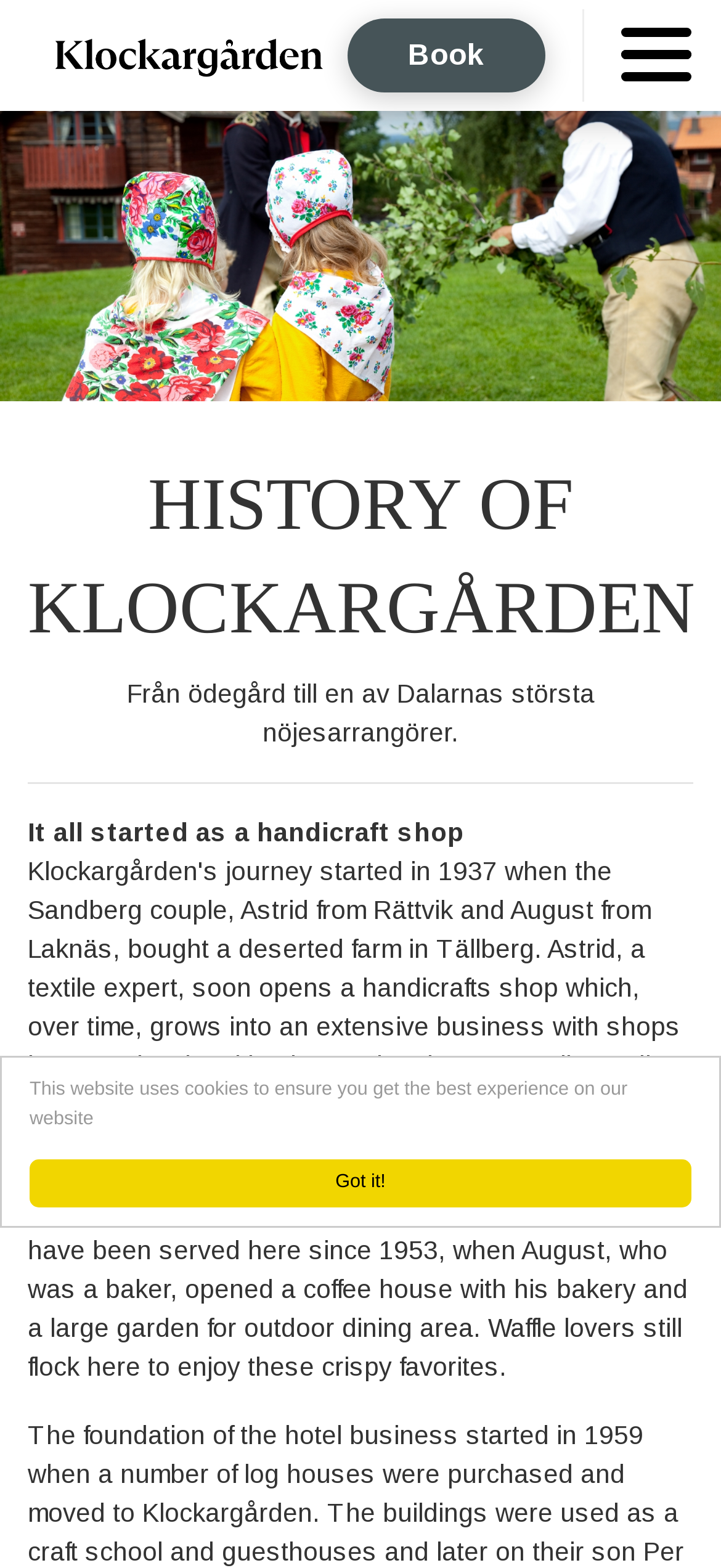What is the main heading of this webpage? Please extract and provide it.

HISTORY OF KLOCKARGÅRDEN